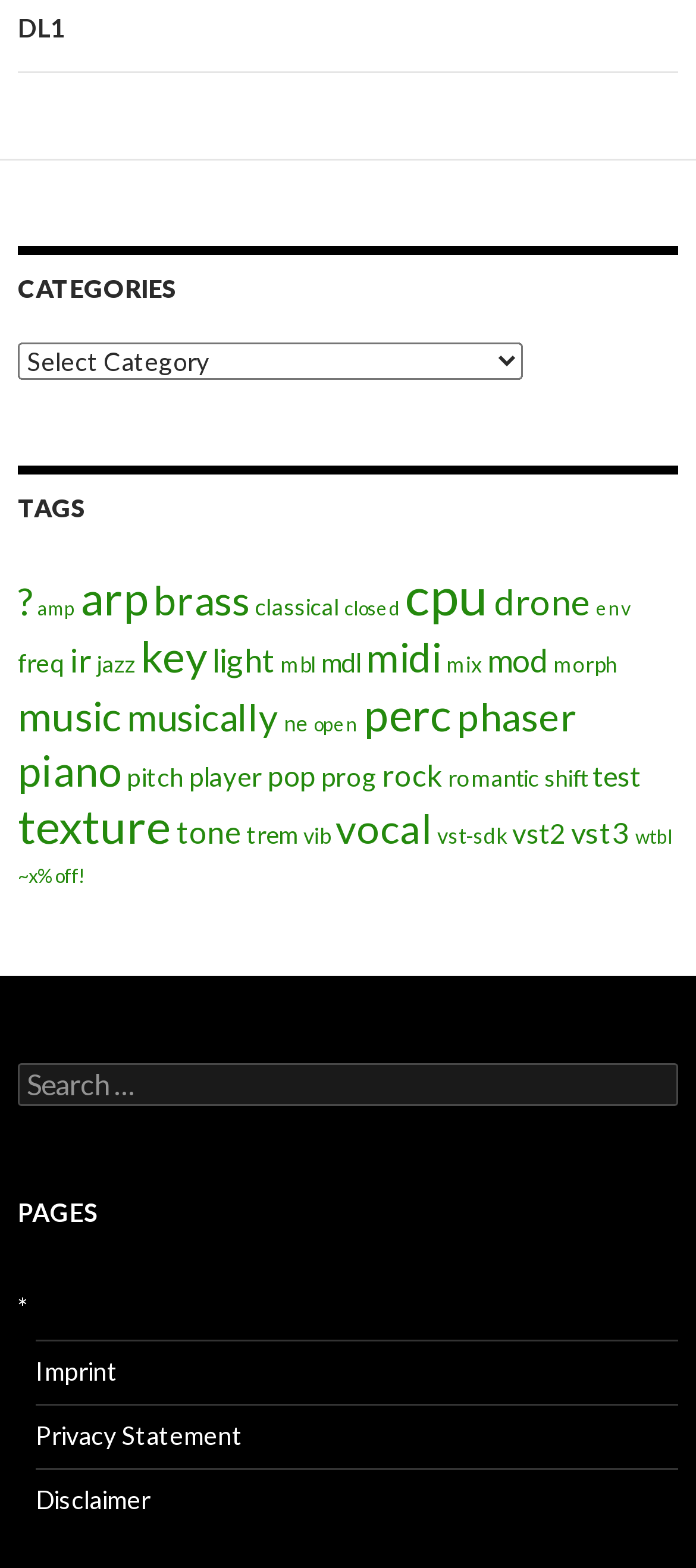What are the categories on this webpage?
Respond with a short answer, either a single word or a phrase, based on the image.

Categories